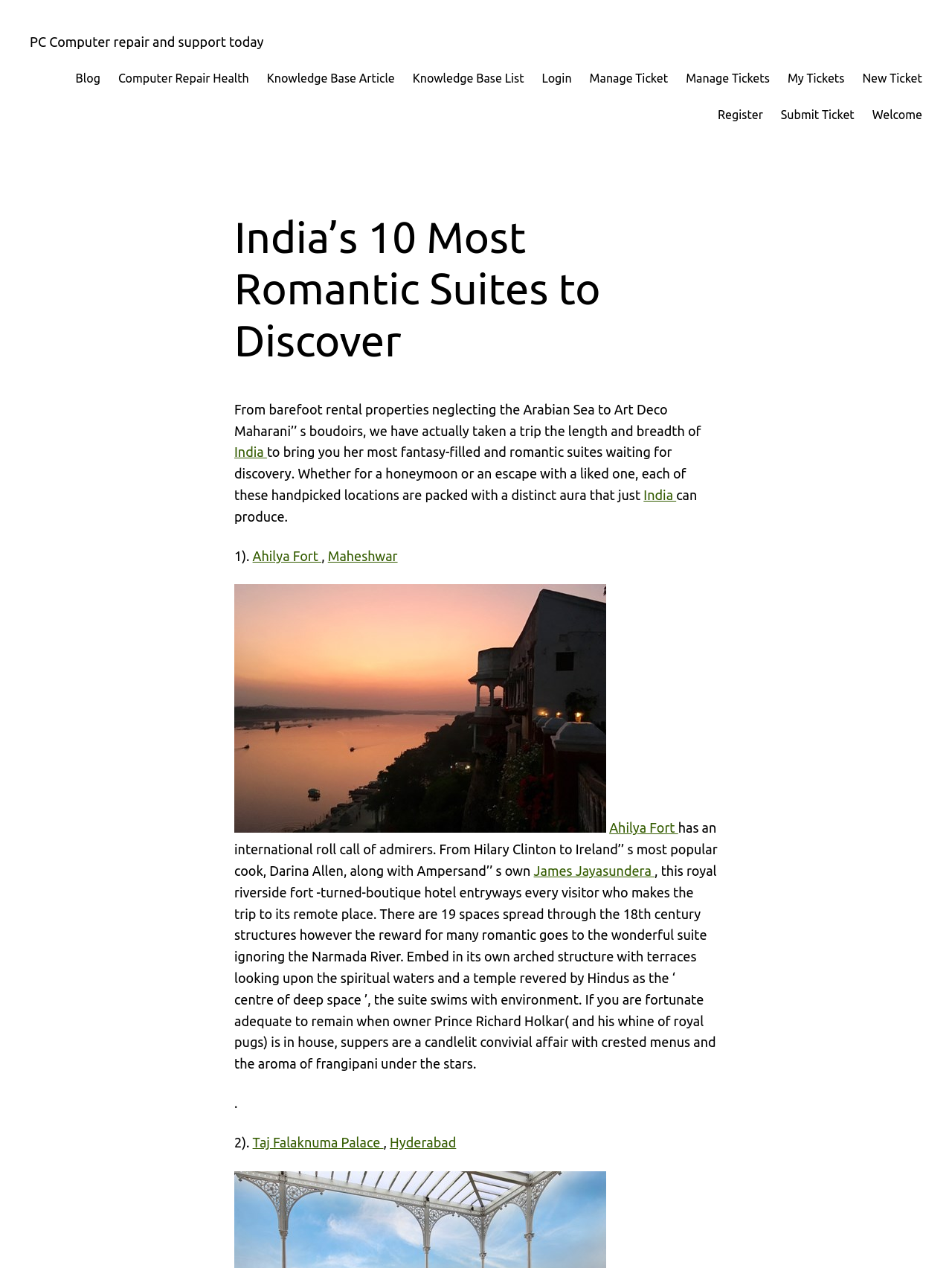Write an elaborate caption that captures the essence of the webpage.

The webpage appears to be a blog or article about the 10 most romantic suites to discover in India. At the top, there is a navigation menu with 11 links, including "PC Computer repair and support today", "Blog", "Computer Repair Health", and others, stretching from the left to the right side of the page.

Below the navigation menu, there is a large heading that reads "India’s 10 Most Romantic Suites to Discover". Underneath the heading, there is a paragraph of text that describes the content of the article, mentioning that it will feature handpicked locations with a distinct aura, suitable for honeymoons or escapes with loved ones.

The article then begins, with a numbered list of romantic suites. The first suite is Ahilya Fort in Maheshwar, which is described in detail, including its international reputation, its royal riverside fort-turned-boutique hotel, and its romantic suite overlooking the Narmada River. The text also mentions the owner, Prince Richard Holkar, and the candlelit dinner experience.

The second suite is Taj Falaknuma Palace in Hyderabad, which is mentioned briefly with a link to the location. The article likely continues with the remaining 8 suites, each with its own description and details.